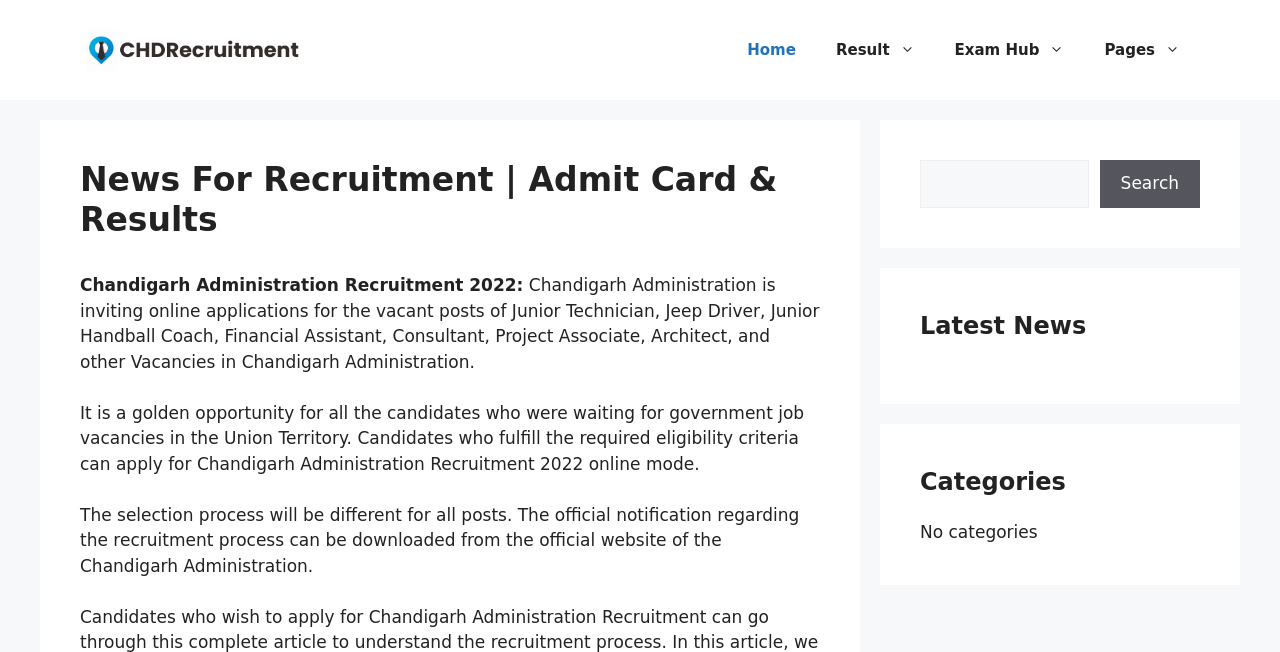What can be found in the 'Latest News' section?
Using the screenshot, give a one-word or short phrase answer.

Not specified